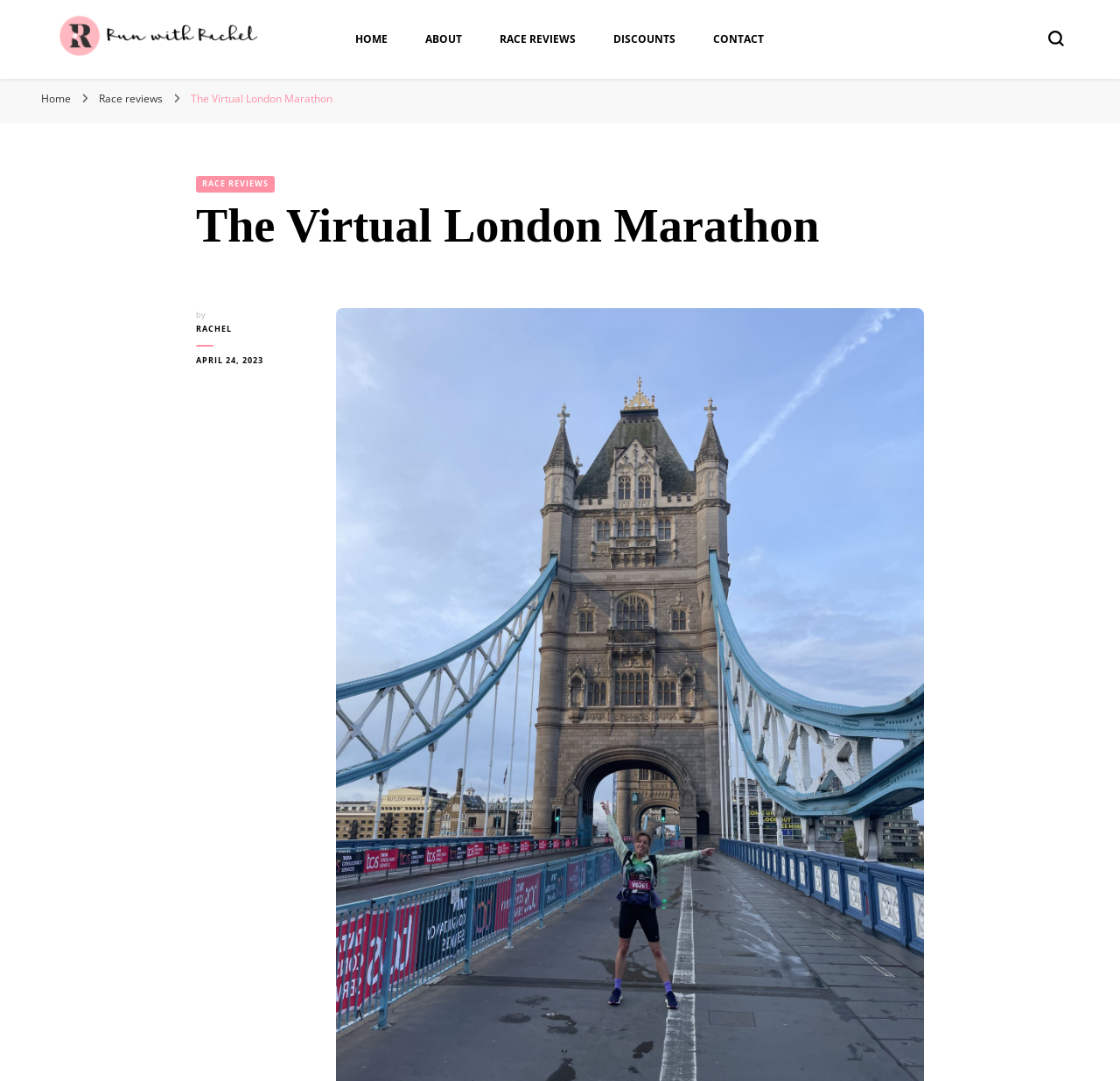Determine the bounding box coordinates of the element's region needed to click to follow the instruction: "Click on the 'HOME' link". Provide these coordinates as four float numbers between 0 and 1, formatted as [left, top, right, bottom].

[0.318, 0.029, 0.346, 0.043]